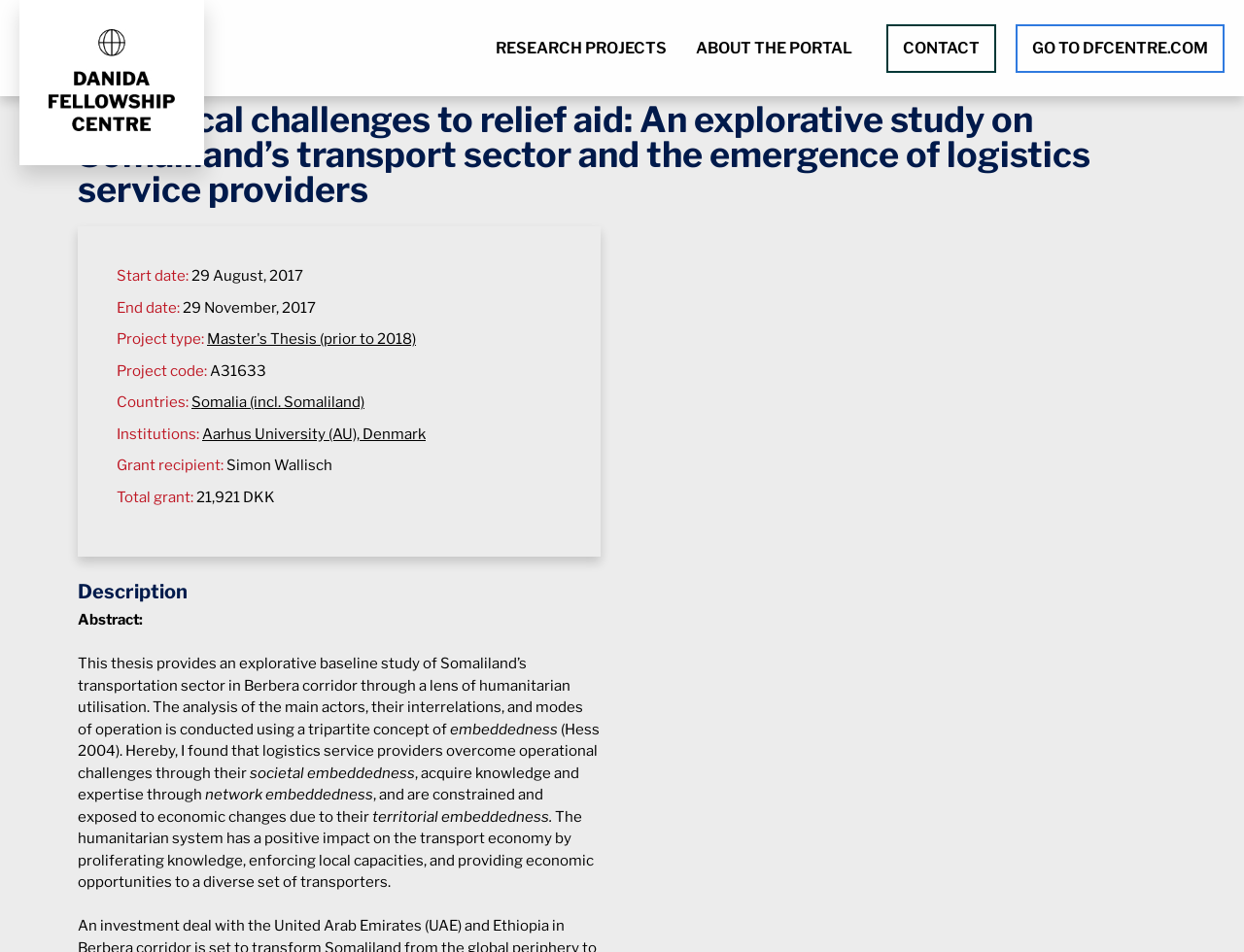Who is the grant recipient of this project?
From the screenshot, supply a one-word or short-phrase answer.

Simon Wallisch